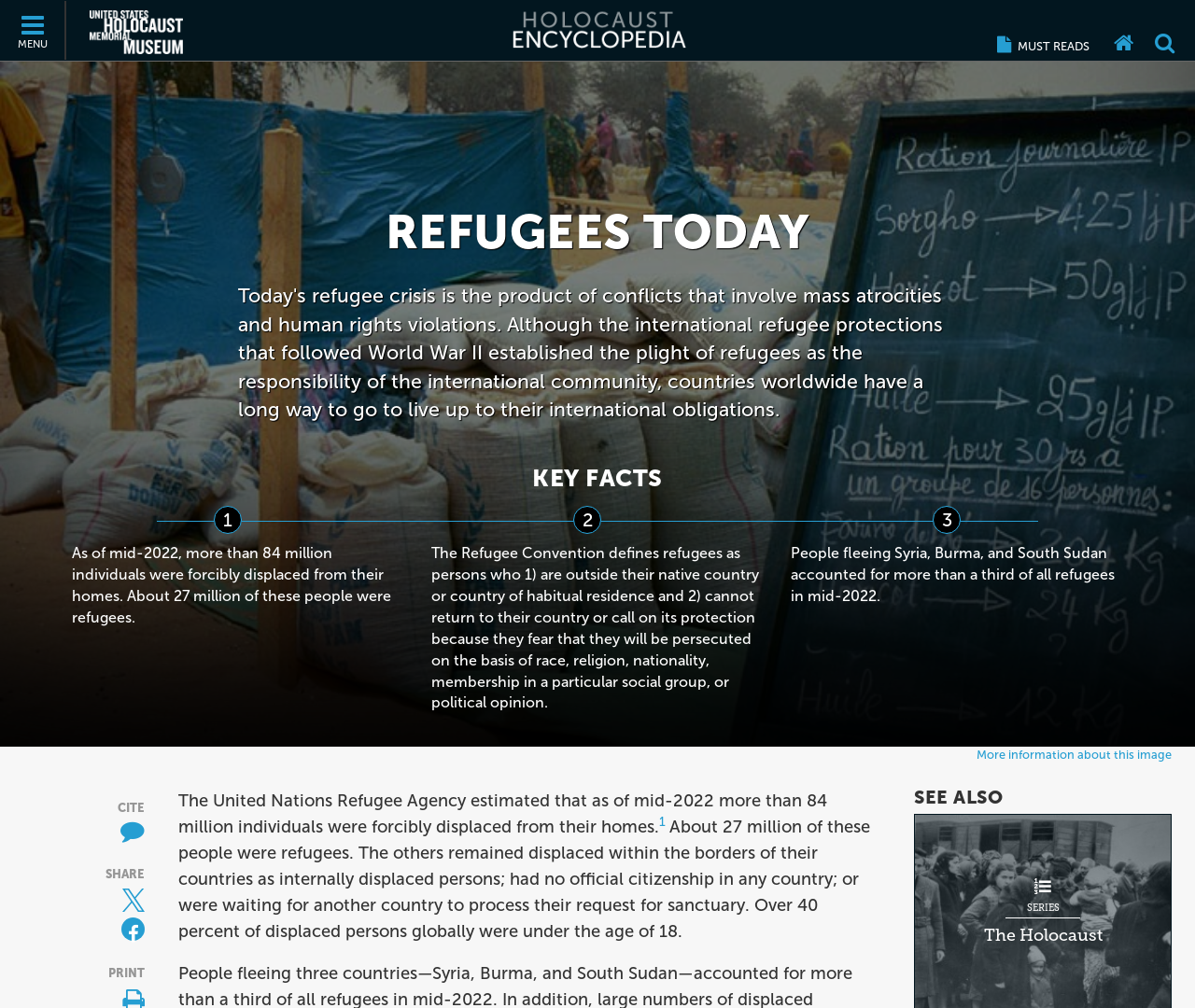Pinpoint the bounding box coordinates of the clickable area necessary to execute the following instruction: "Visit US Holocaust Memorial Museum". The coordinates should be given as four float numbers between 0 and 1, namely [left, top, right, bottom].

[0.055, 0.01, 0.153, 0.054]